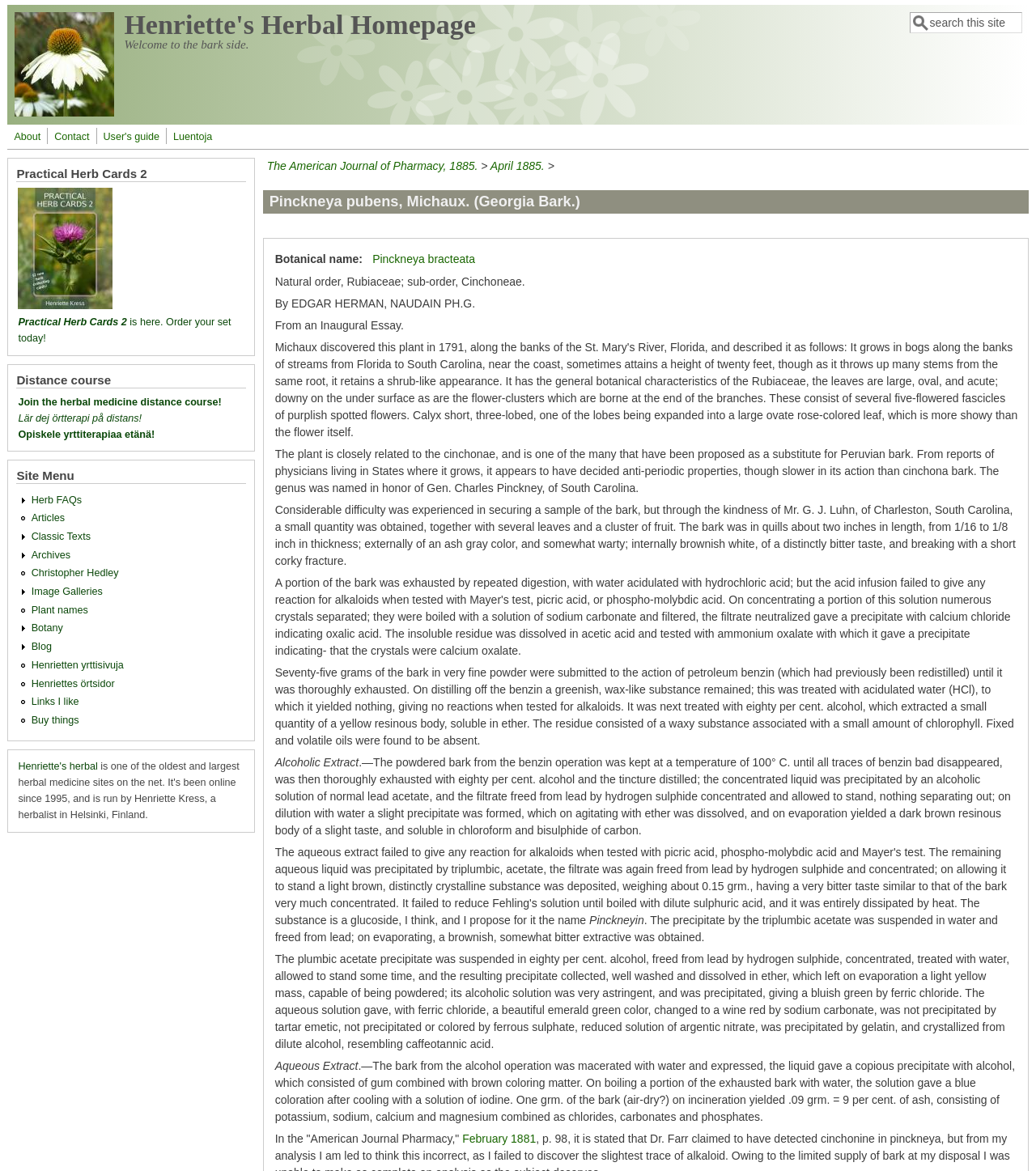Determine the bounding box coordinates of the element that should be clicked to execute the following command: "Learn about the American Journal of Pharmacy".

[0.258, 0.136, 0.461, 0.147]